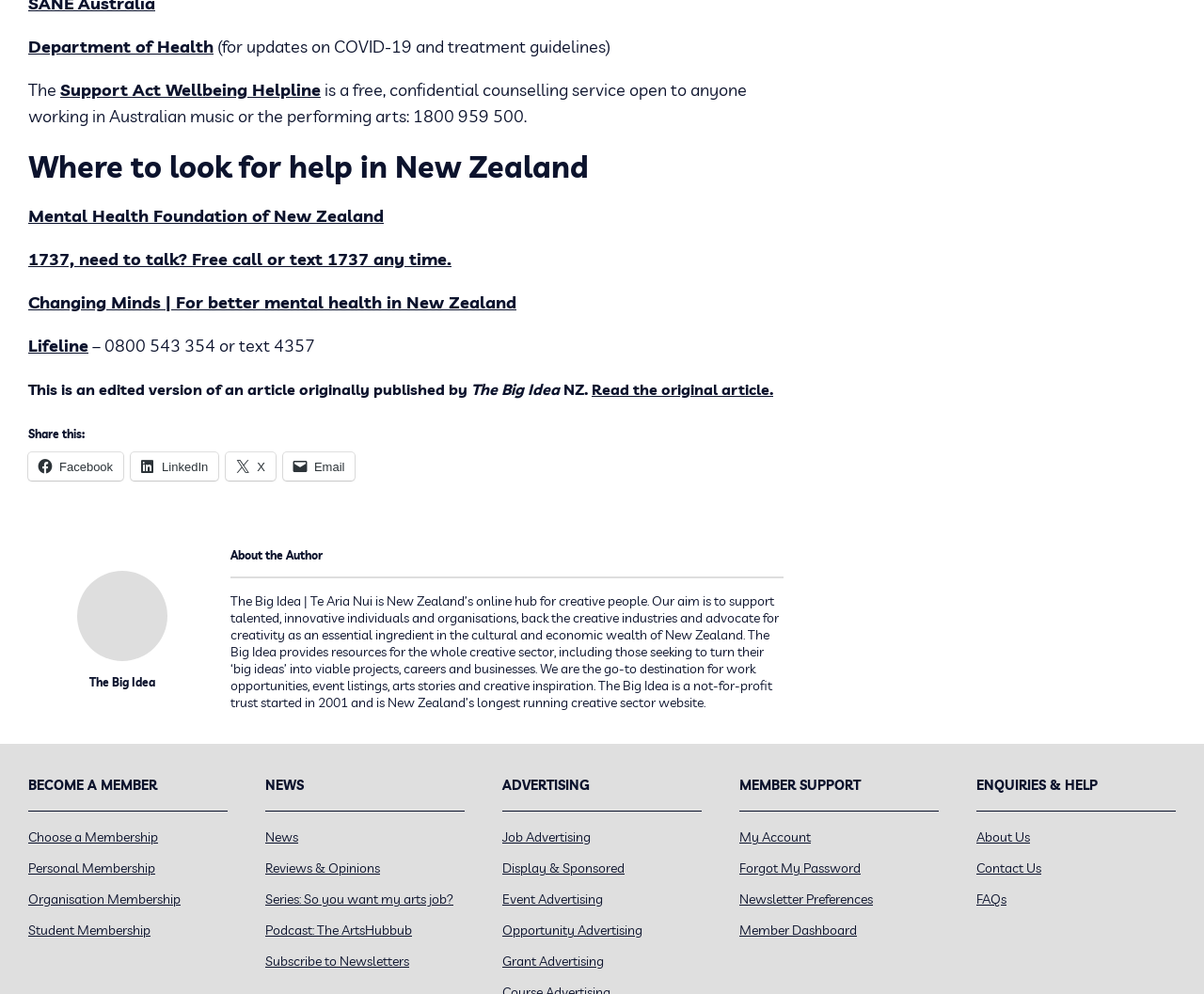What is the name of the online hub for creative people in New Zealand?
Using the image provided, answer with just one word or phrase.

The Big Idea